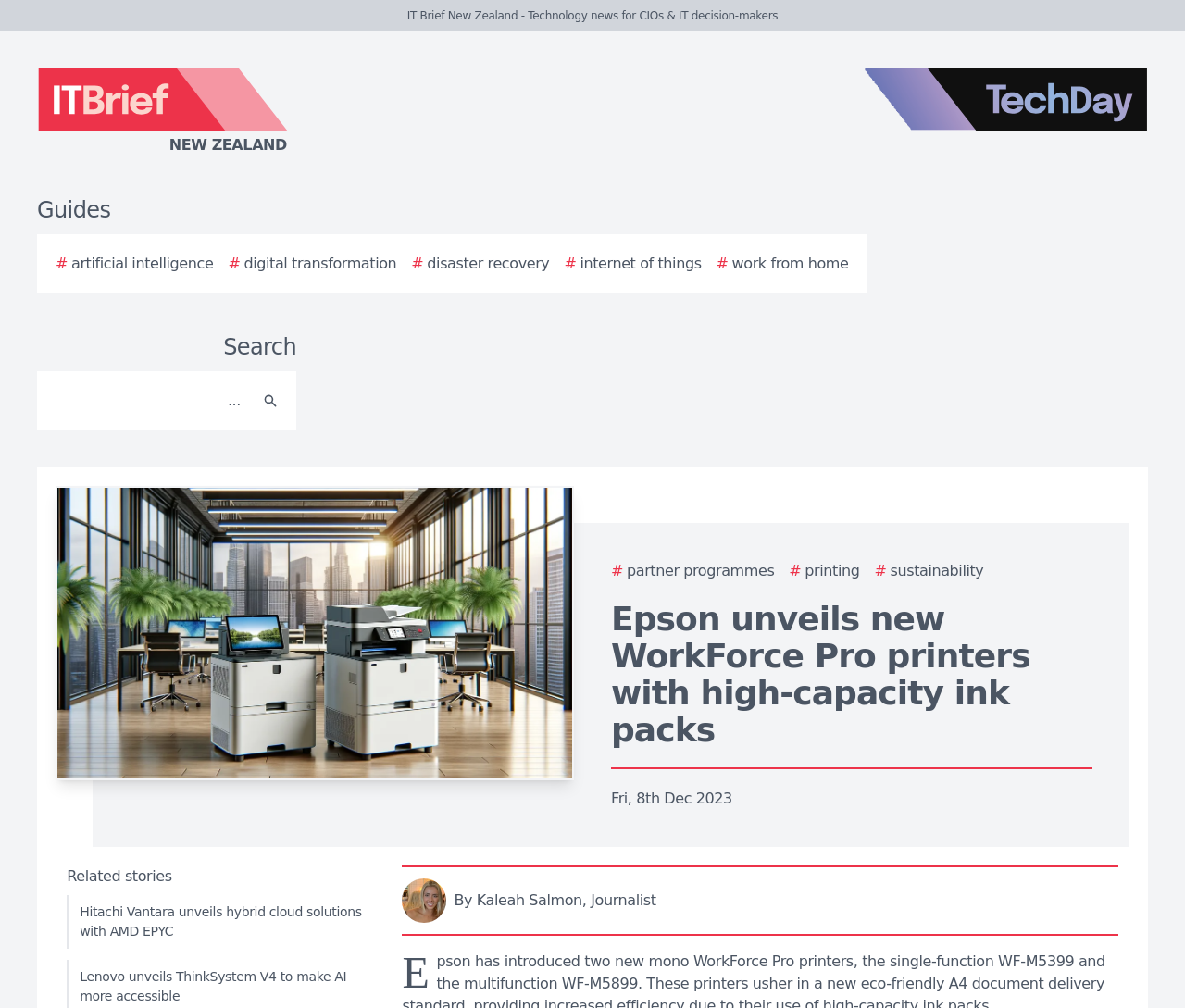Refer to the screenshot and answer the following question in detail:
What is the name of the technology news website?

The name of the technology news website can be found at the top of the webpage, where it says 'IT Brief New Zealand - Technology news for CIOs & IT decision-makers'.